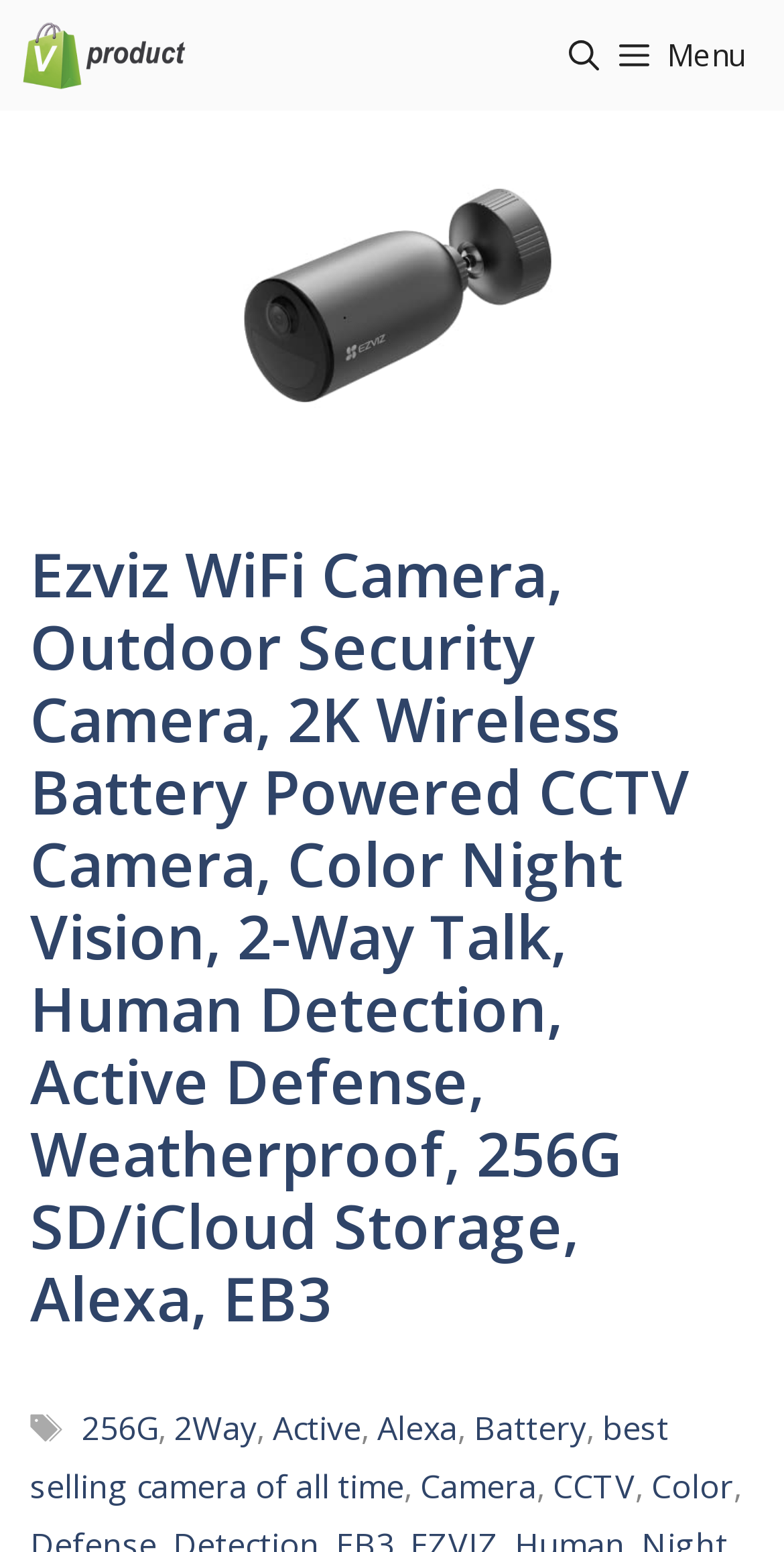What is the feature of the camera that allows it to detect humans?
Based on the screenshot, give a detailed explanation to answer the question.

I found the answer by looking at the link 'Human Detection' which is a tag associated with the product description, indicating a feature of the camera that allows it to detect humans.